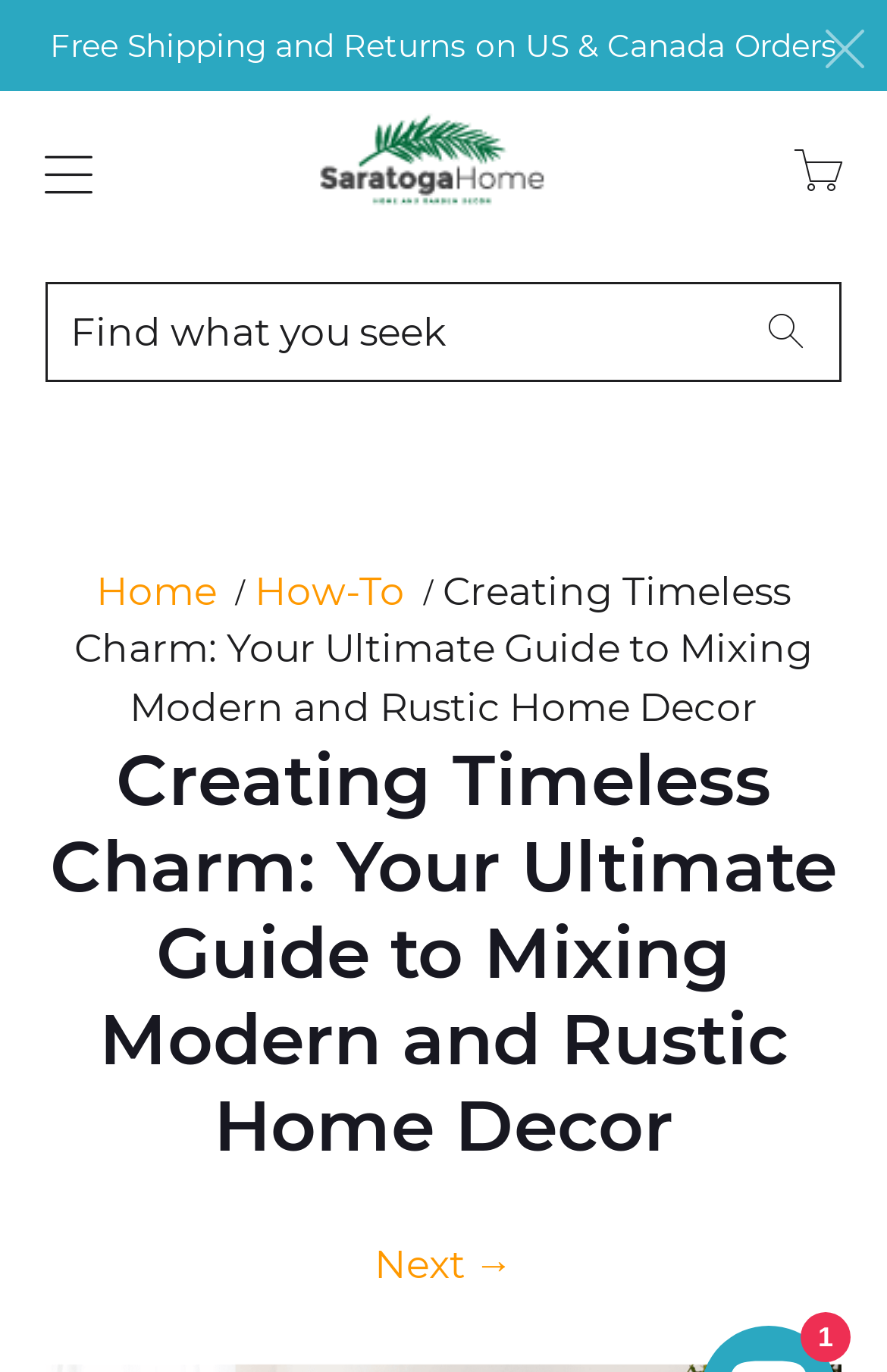Please respond to the question using a single word or phrase:
What is the name of the website?

Saratoga Home